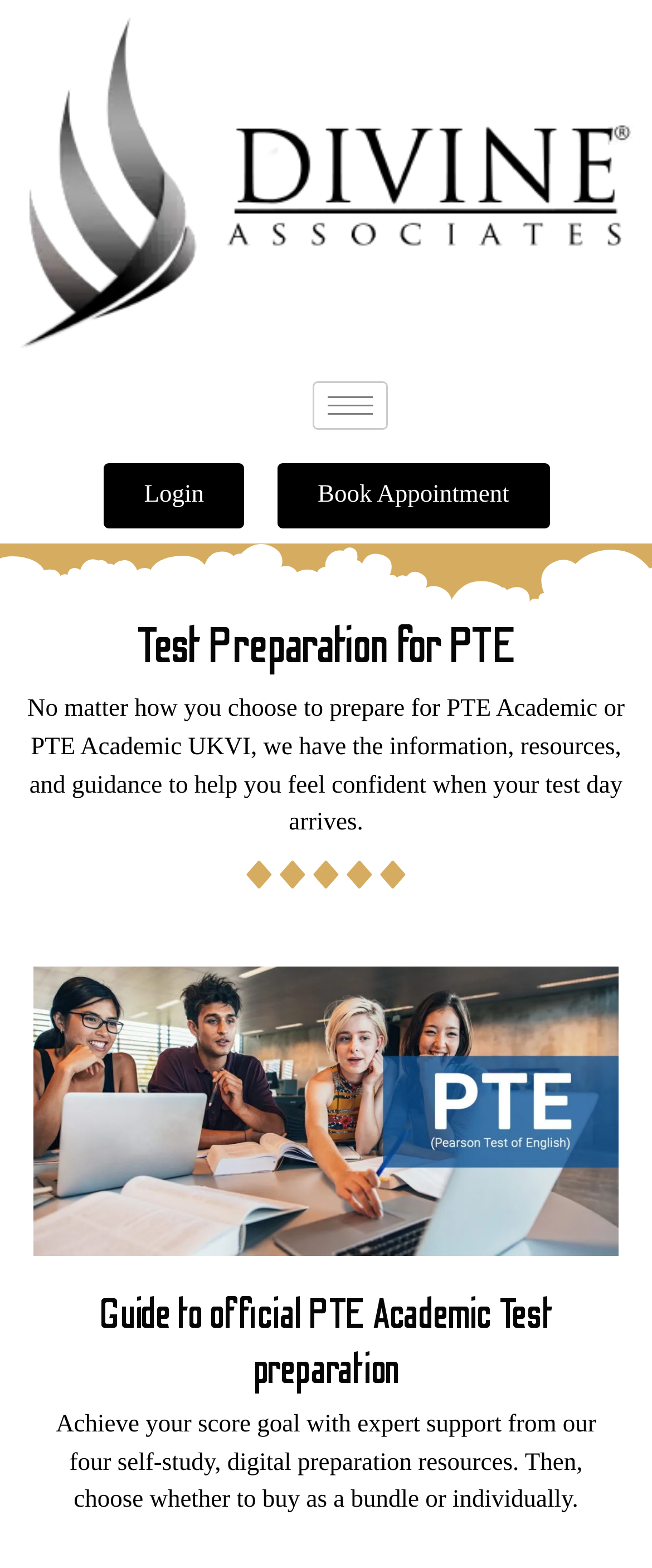Determine the bounding box for the UI element as described: "parent_node: Home aria-label="hamburger-icon"". The coordinates should be represented as four float numbers between 0 and 1, formatted as [left, top, right, bottom].

[0.479, 0.244, 0.594, 0.275]